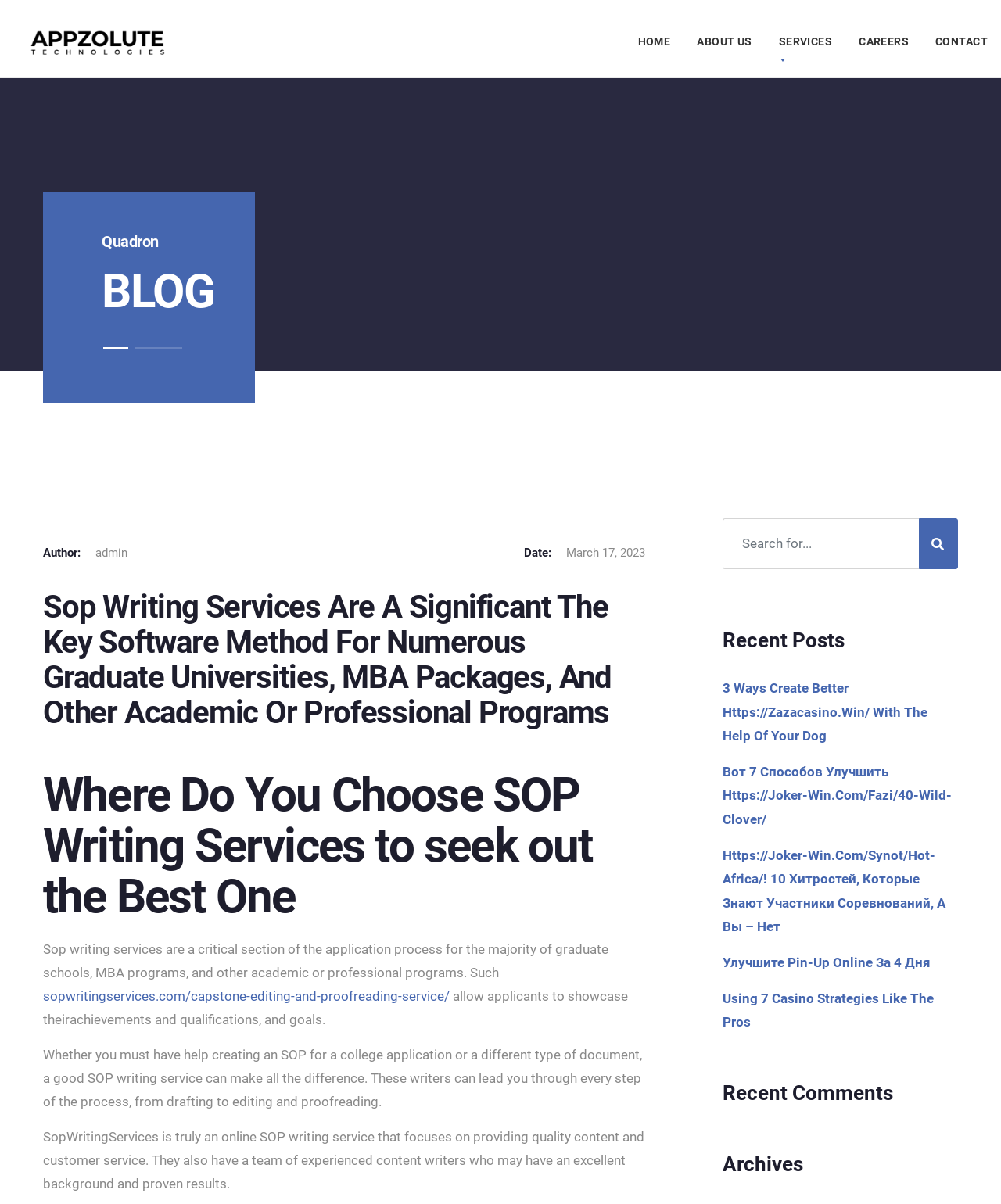Please identify the bounding box coordinates of the area I need to click to accomplish the following instruction: "Search for something".

[0.722, 0.431, 0.918, 0.473]